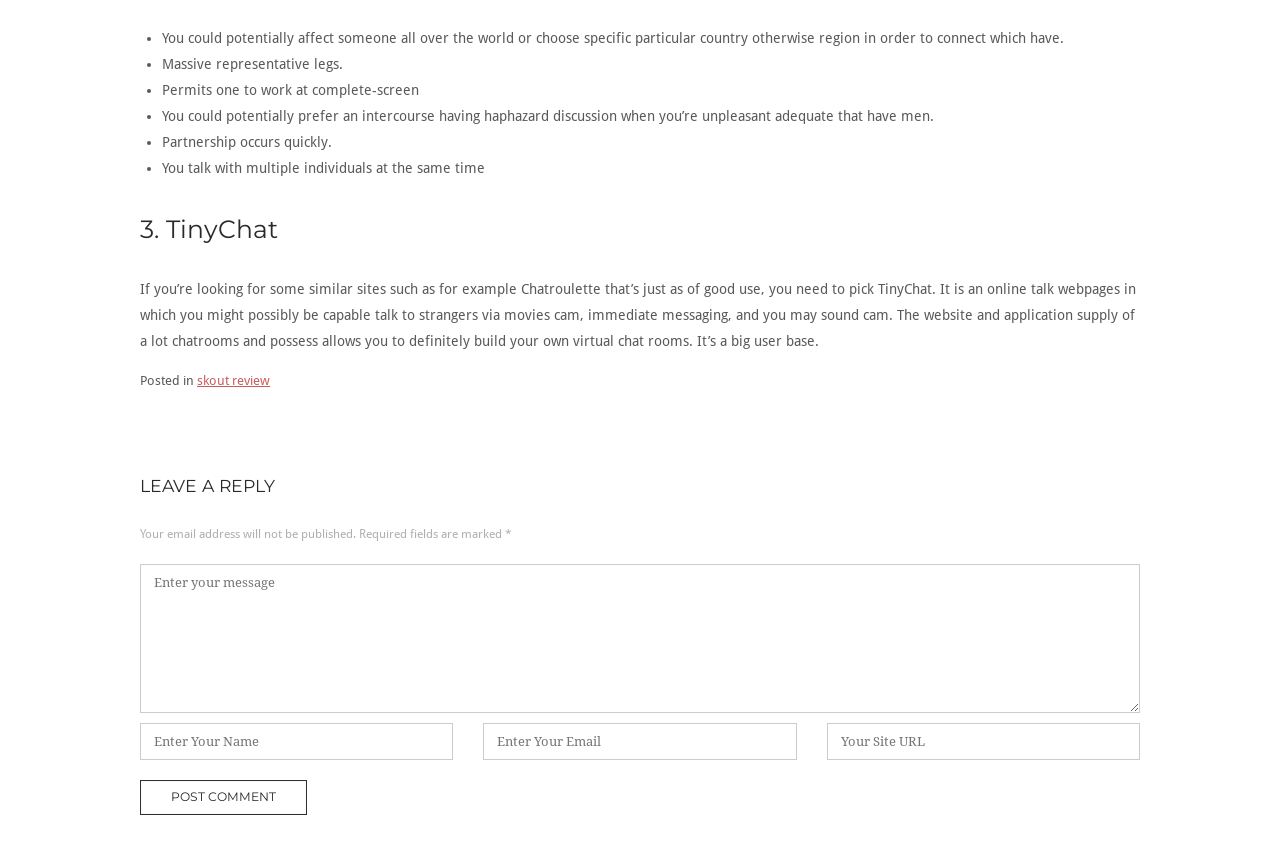Using the webpage screenshot, find the UI element described by skout review. Provide the bounding box coordinates in the format (top-left x, top-left y, bottom-right x, bottom-right y), ensuring all values are floating point numbers between 0 and 1.

[0.154, 0.442, 0.211, 0.46]